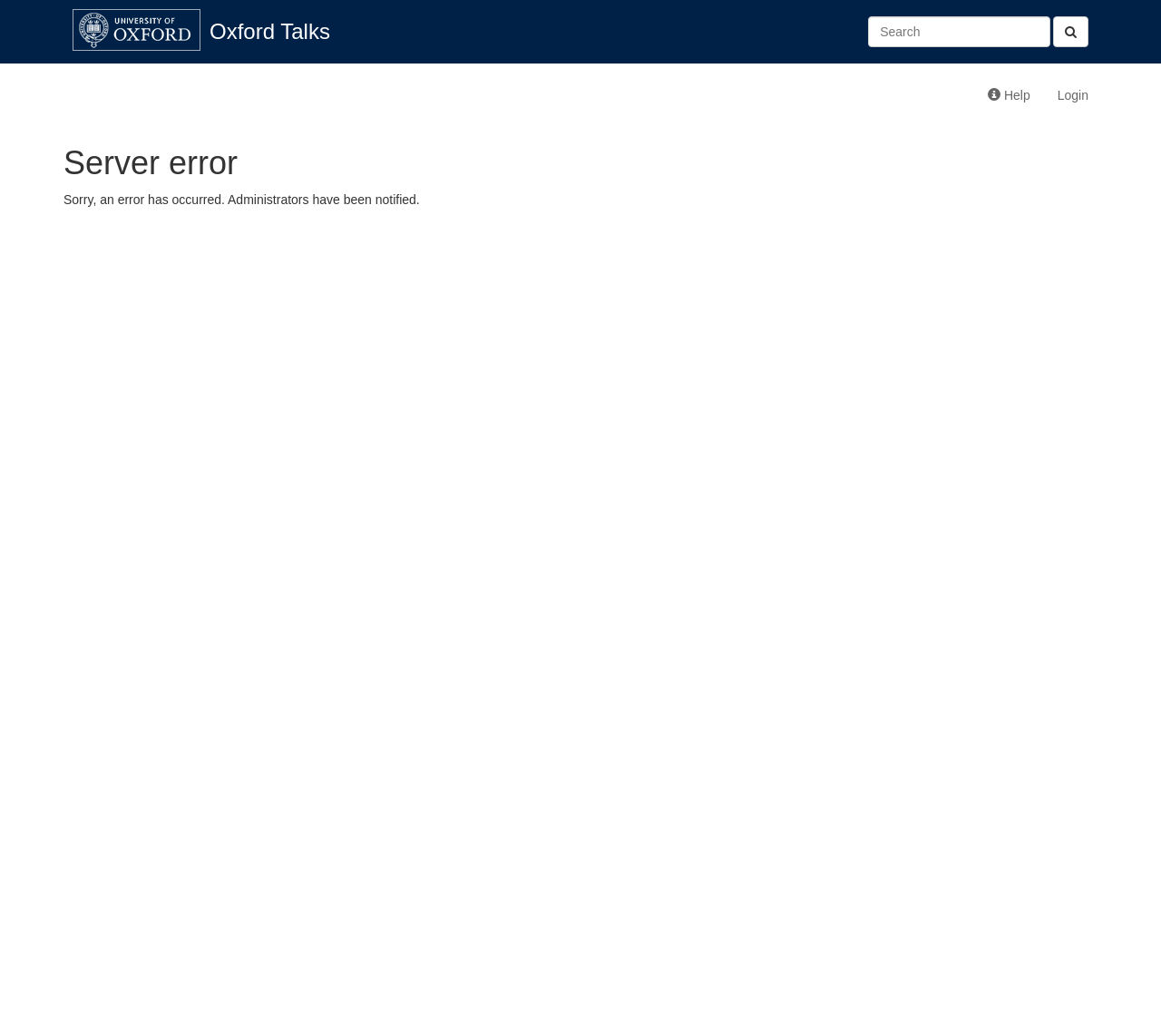Is the page currently usable?
Analyze the image and deliver a detailed answer to the question.

I found the heading element with the text 'Server error' which is located at the coordinates [0.055, 0.14, 0.945, 0.175]. This indicates that the page is currently experiencing a server error and is not usable.